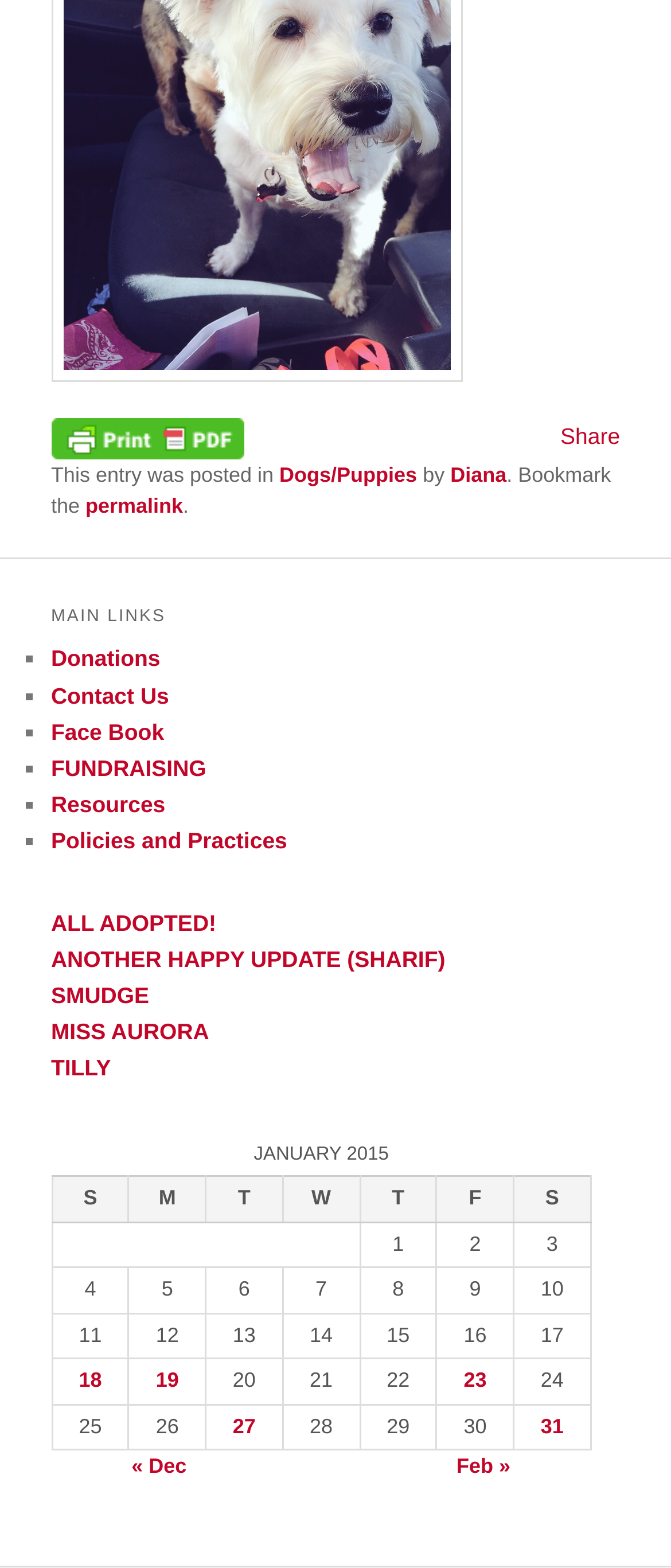How many main links are there?
Please answer the question as detailed as possible based on the image.

I counted the number of links under the 'MAIN LINKS' heading, which are 'Donations', 'Contact Us', 'Face Book', 'FUNDRAISING', 'Resources', and 'Policies and Practices', totaling 6 main links.